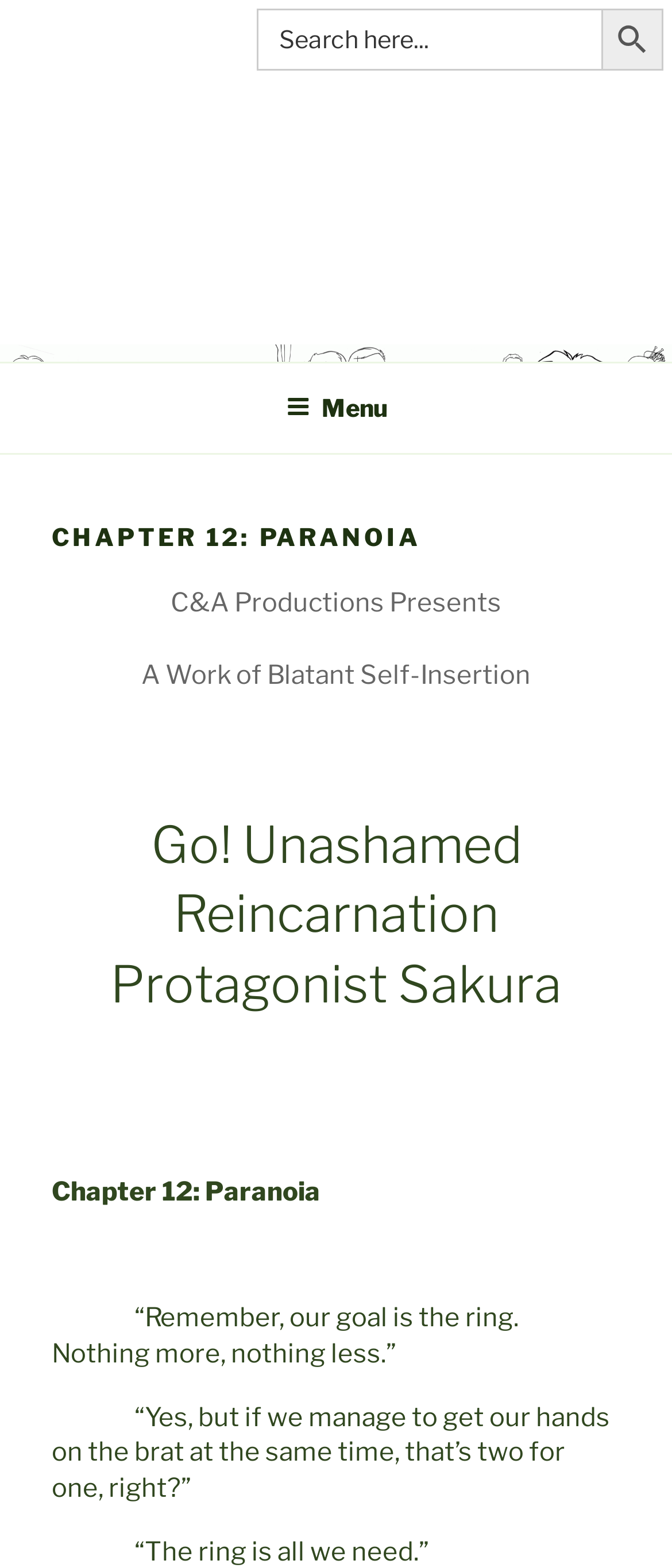How many static text elements are there in the top menu section?
From the screenshot, supply a one-word or short-phrase answer.

5